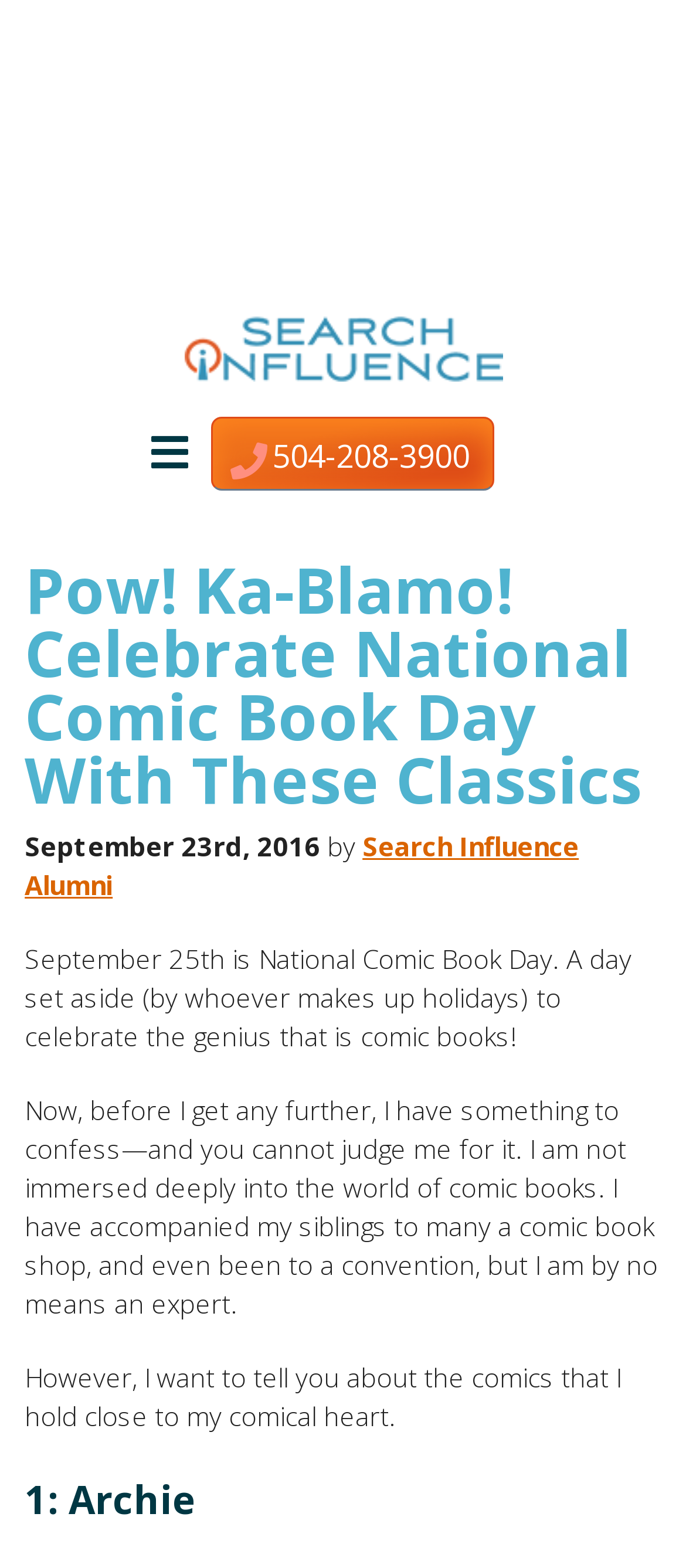Identify the main title of the webpage and generate its text content.

Pow! Ka-Blamo! Celebrate National Comic Book Day With These Classics